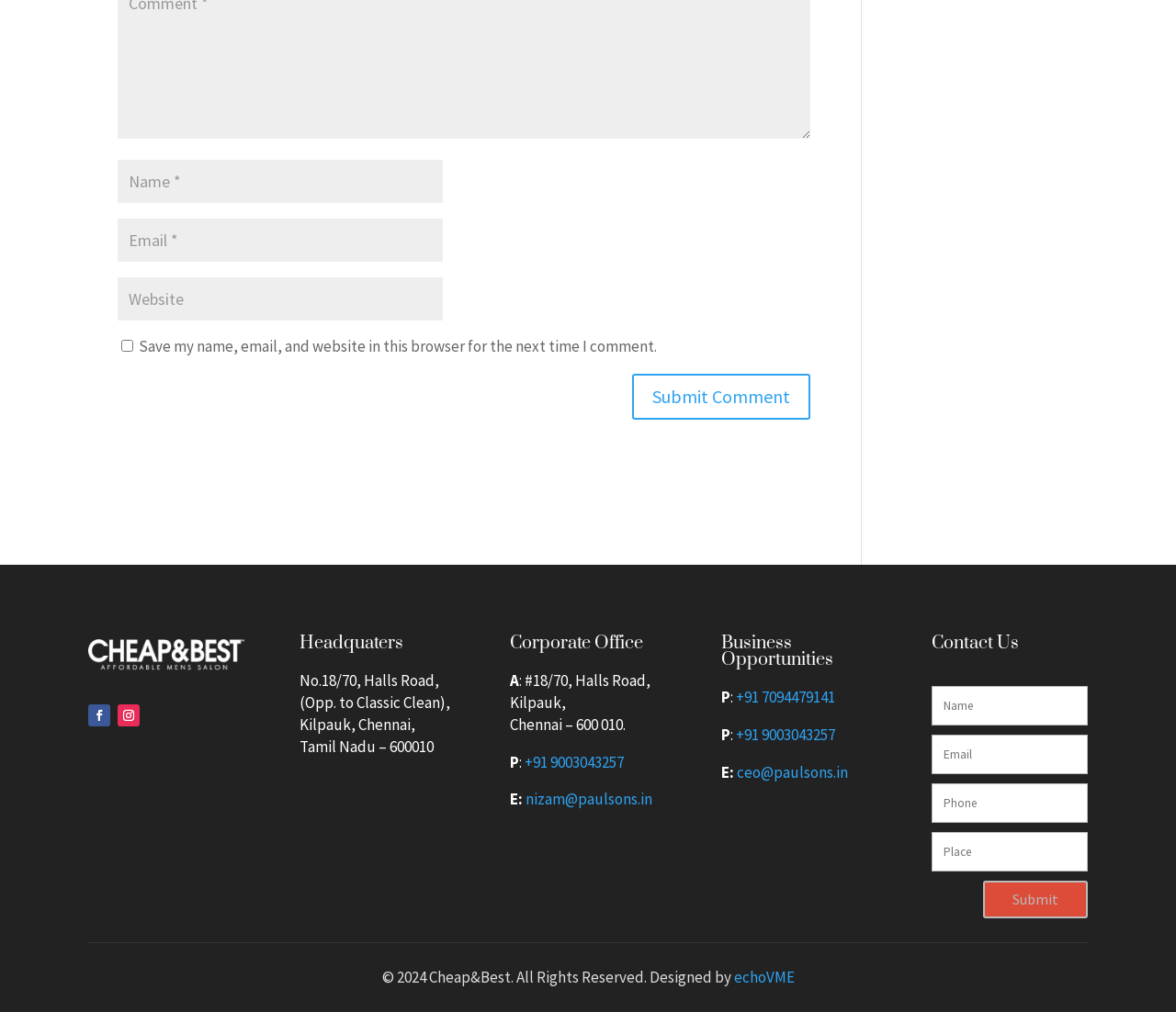Determine the bounding box coordinates of the clickable element to achieve the following action: 'Visit the Facebook page'. Provide the coordinates as four float values between 0 and 1, formatted as [left, top, right, bottom].

None